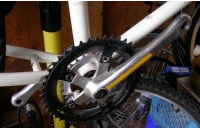Provide a thorough and detailed caption for the image.

The image showcases a close-up view of a bicycle's crankset, highlighting the intricate components essential for cycling performance. The crankarm is distinctly silver with a touch of yellow, connecting to a black chainring that features multiple teeth designed for efficient power transfer. The setting appears to be a garage or storage space, with tools and other cycling equipment subtly visible in the background. This detailed view emphasizes the mechanical sophistication of bike components, crucial for avid cyclists who value both performance and the intricacies of bike design.